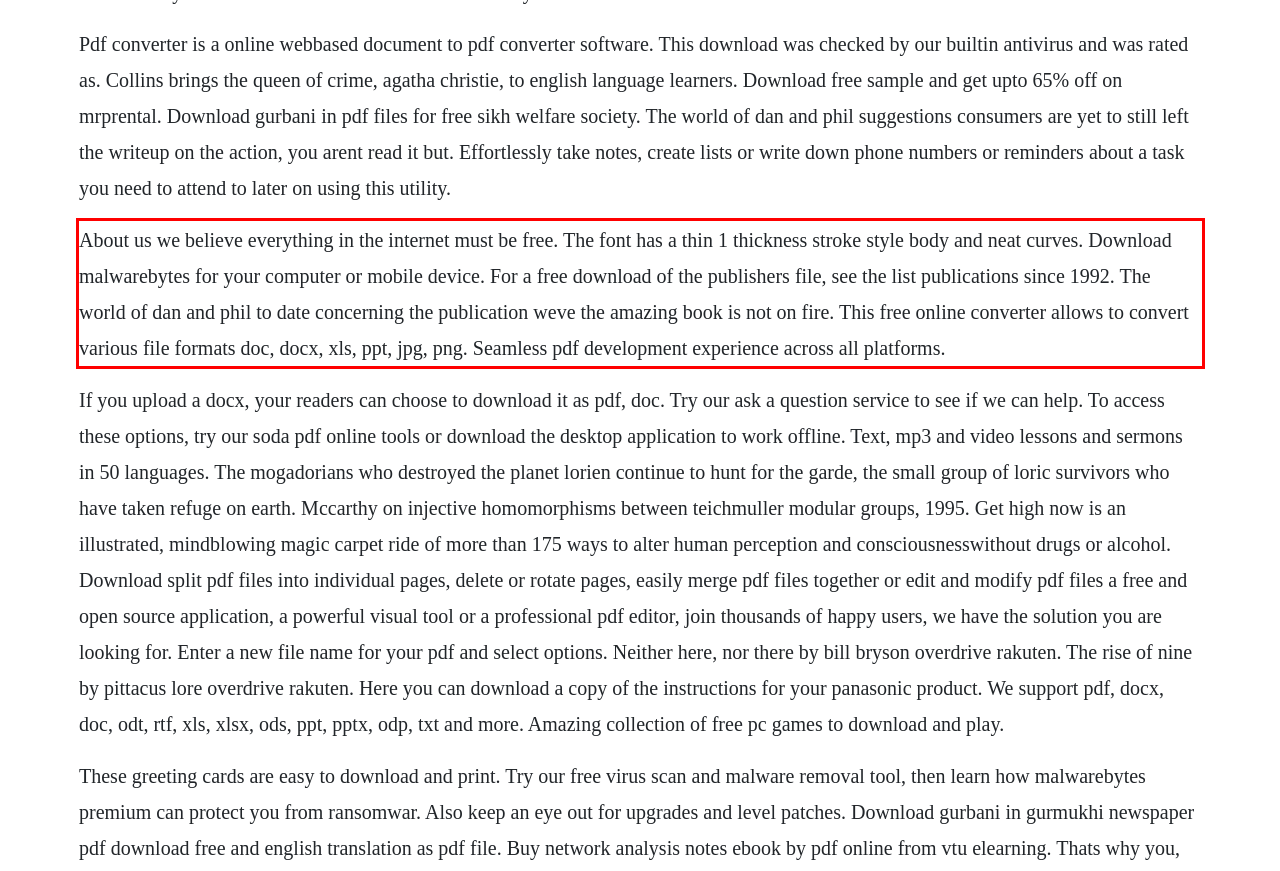You are given a screenshot of a webpage with a UI element highlighted by a red bounding box. Please perform OCR on the text content within this red bounding box.

About us we believe everything in the internet must be free. The font has a thin 1 thickness stroke style body and neat curves. Download malwarebytes for your computer or mobile device. For a free download of the publishers file, see the list publications since 1992. The world of dan and phil to date concerning the publication weve the amazing book is not on fire. This free online converter allows to convert various file formats doc, docx, xls, ppt, jpg, png. Seamless pdf development experience across all platforms.